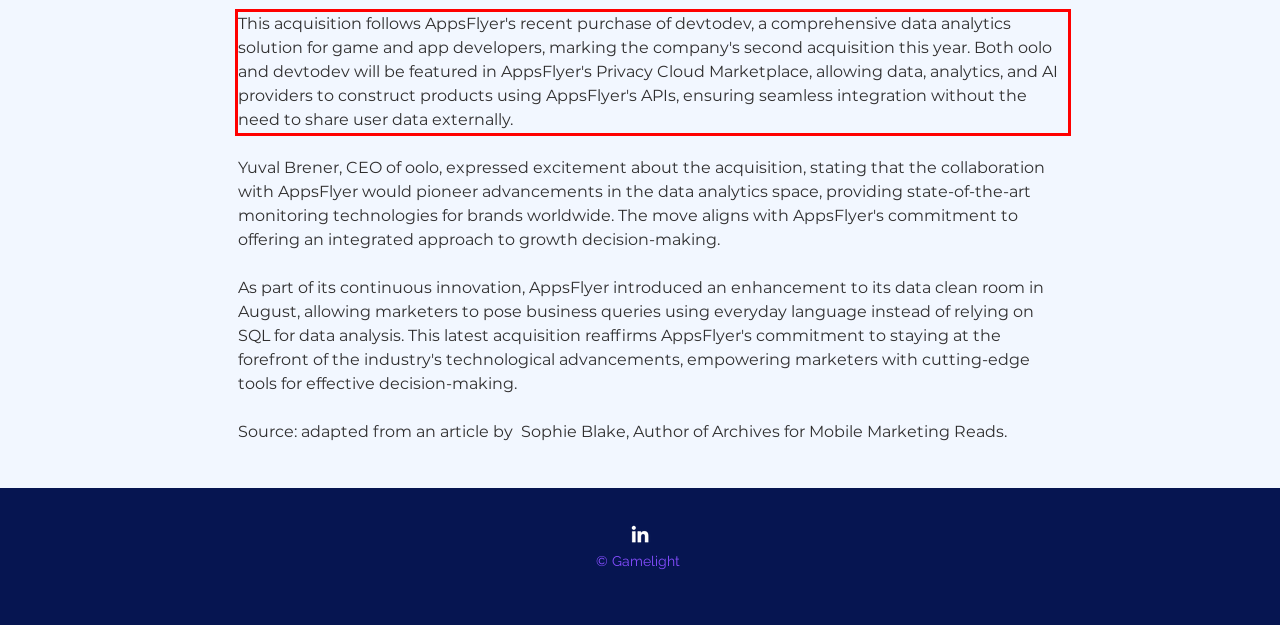You have a screenshot of a webpage with a red bounding box. Use OCR to generate the text contained within this red rectangle.

This acquisition follows AppsFlyer's recent purchase of devtodev, a comprehensive data analytics solution for game and app developers, marking the company's second acquisition this year. Both oolo and devtodev will be featured in AppsFlyer's Privacy Cloud Marketplace, allowing data, analytics, and AI providers to construct products using AppsFlyer's APIs, ensuring seamless integration without the need to share user data externally.